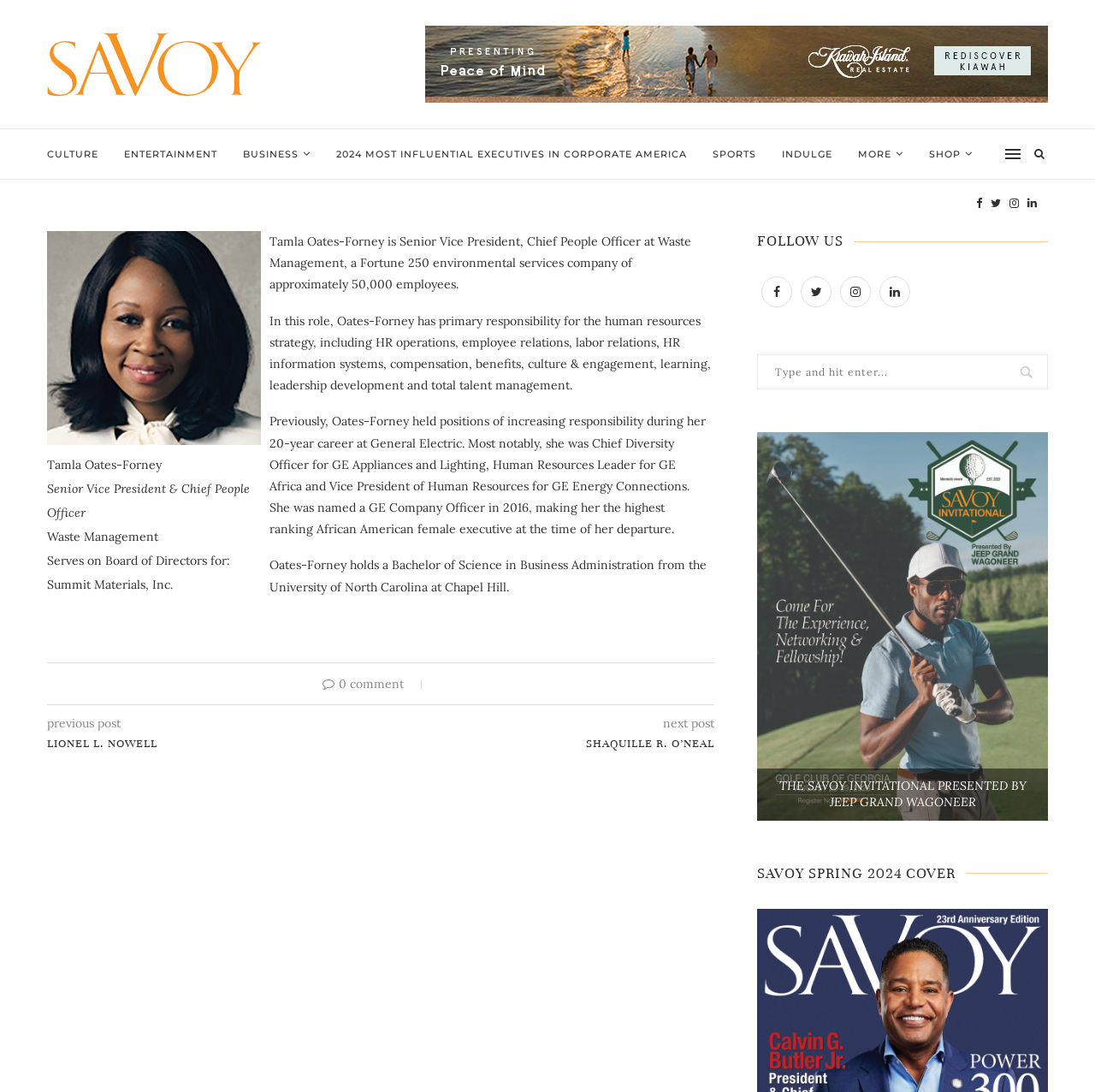What is Tamla Oates-Forney's job title?
Based on the screenshot, provide a one-word or short-phrase response.

Senior Vice President & Chief People Officer